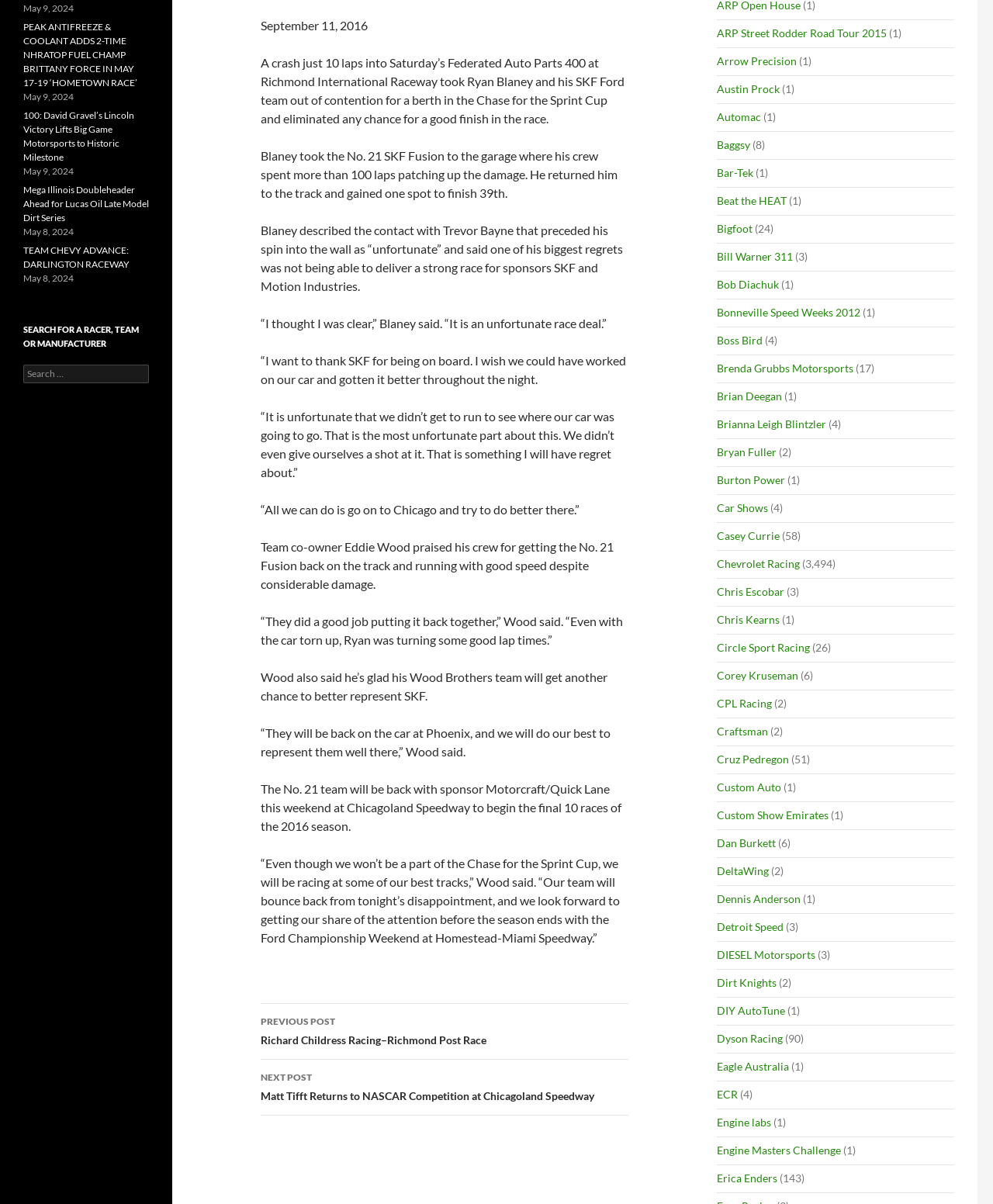Using the given description, provide the bounding box coordinates formatted as (top-left x, top-left y, bottom-right x, bottom-right y), with all values being floating point numbers between 0 and 1. Description: Journal Home

None